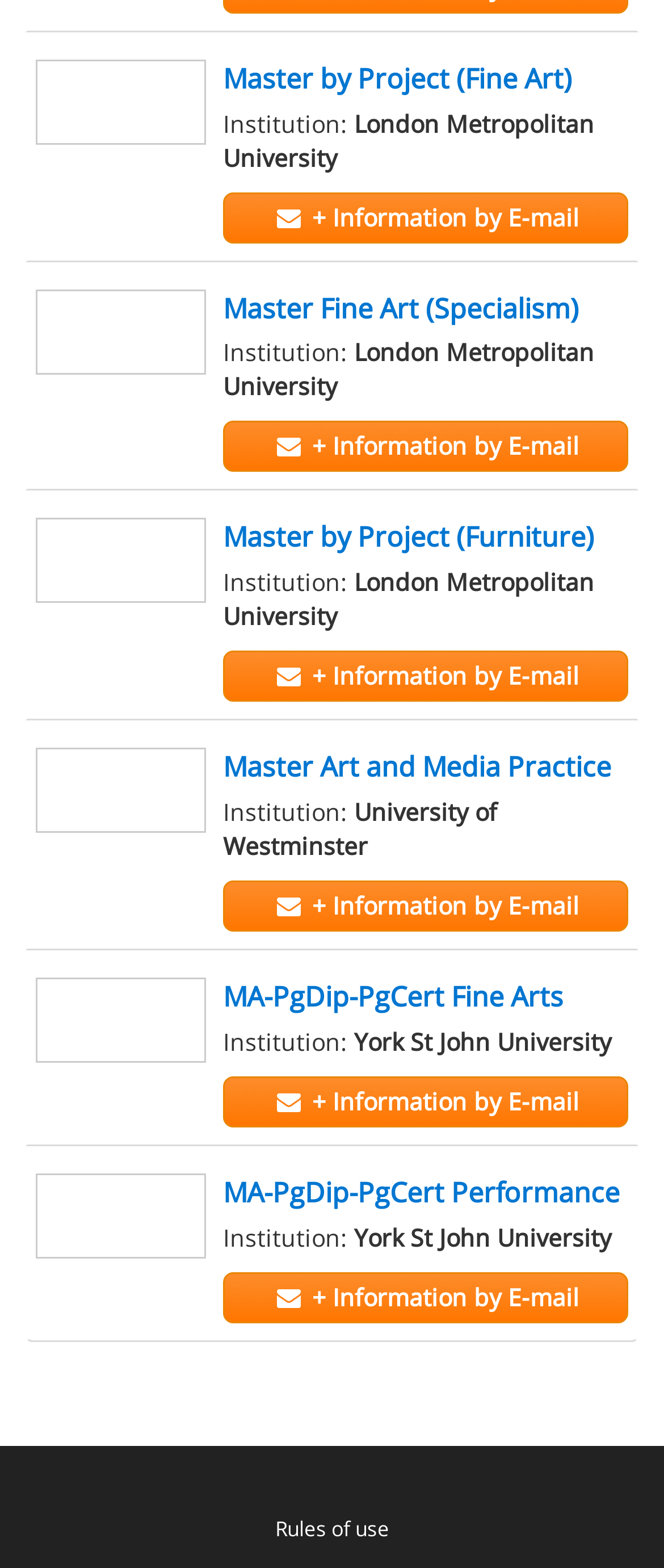From the element description: "MA-PgDip-PgCert Performance", extract the bounding box coordinates of the UI element. The coordinates should be expressed as four float numbers between 0 and 1, in the order [left, top, right, bottom].

[0.336, 0.748, 0.933, 0.772]